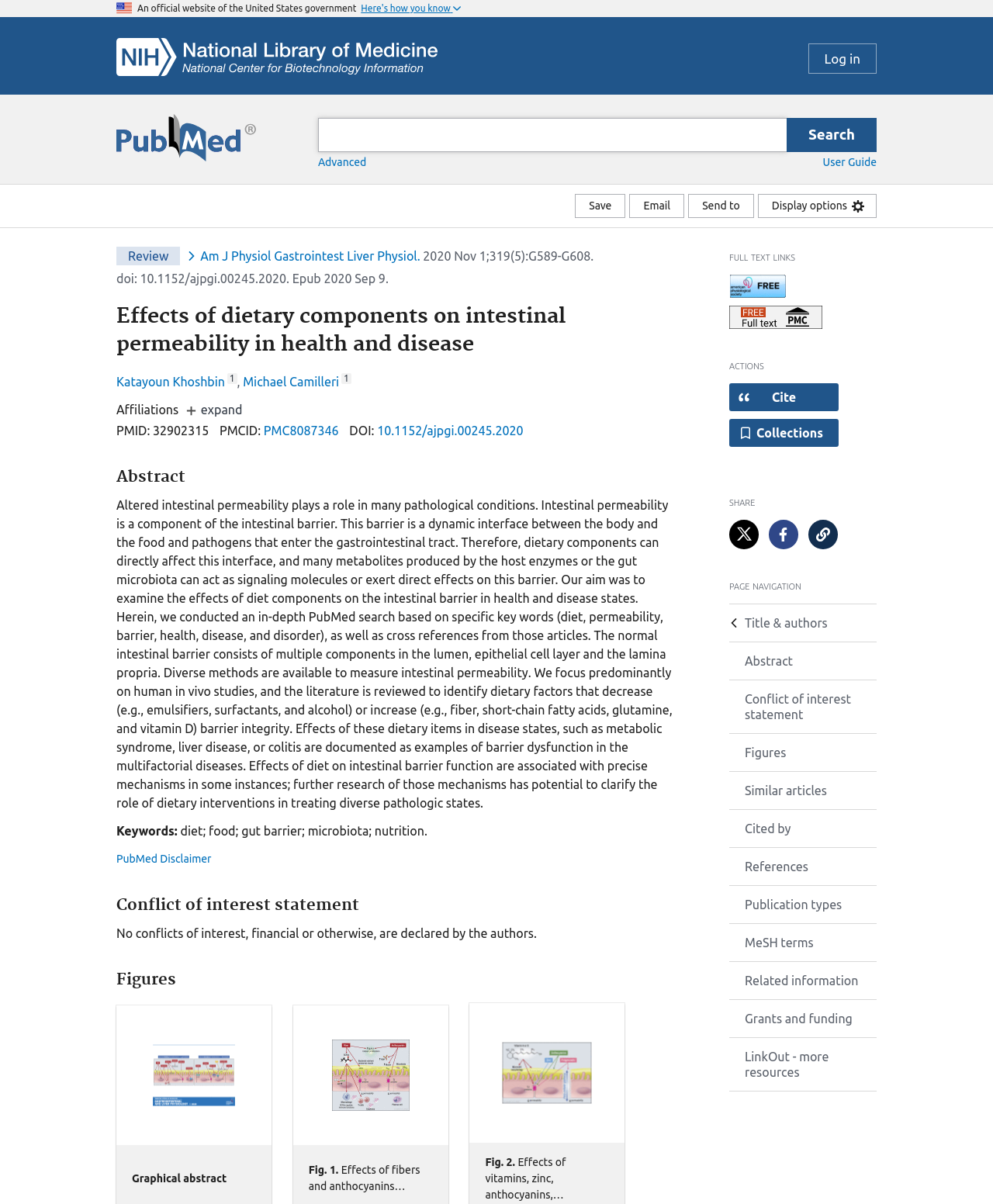What is the DOI of the article?
Could you give a comprehensive explanation in response to this question?

I found the answer by looking at the publication information section, where it says 'DOI: 10.1152/ajpgi.00245.2020'.